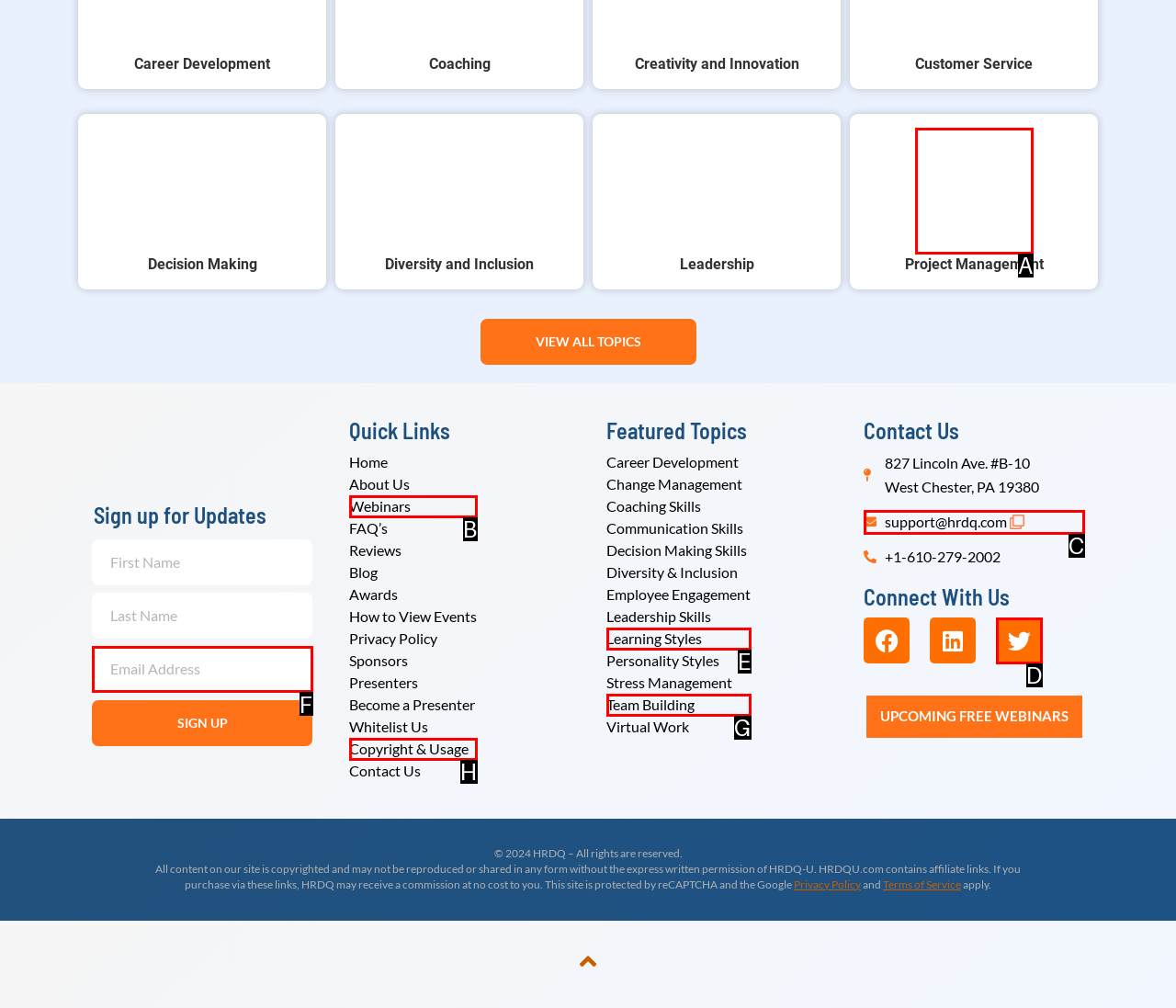From the available choices, determine which HTML element fits this description: Webinars Respond with the correct letter.

B